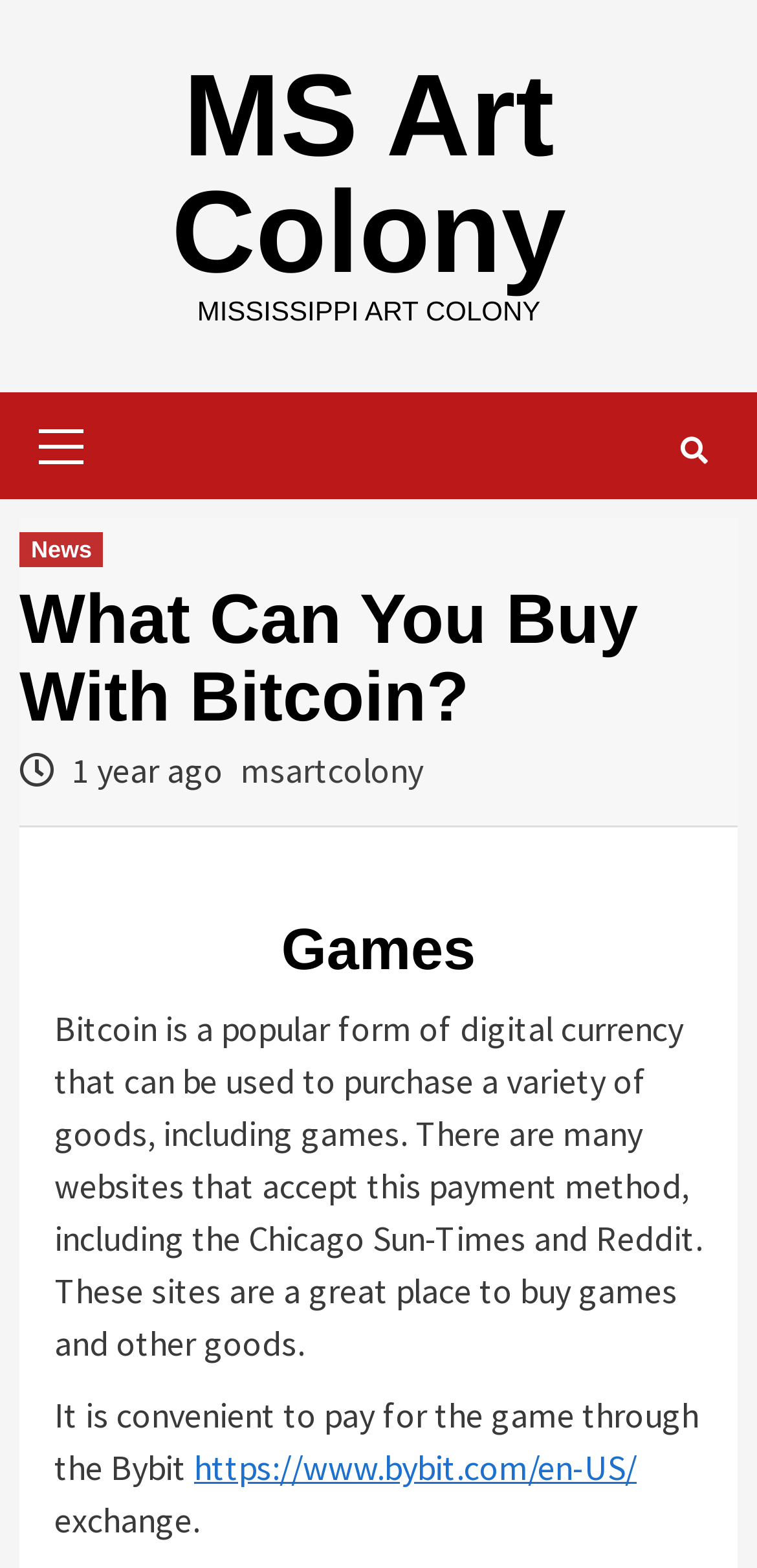Please use the details from the image to answer the following question comprehensively:
What is the name of the art colony?

The name of the art colony can be found in the top-left corner of the webpage, where it says 'MS Art Colony' in a link element.